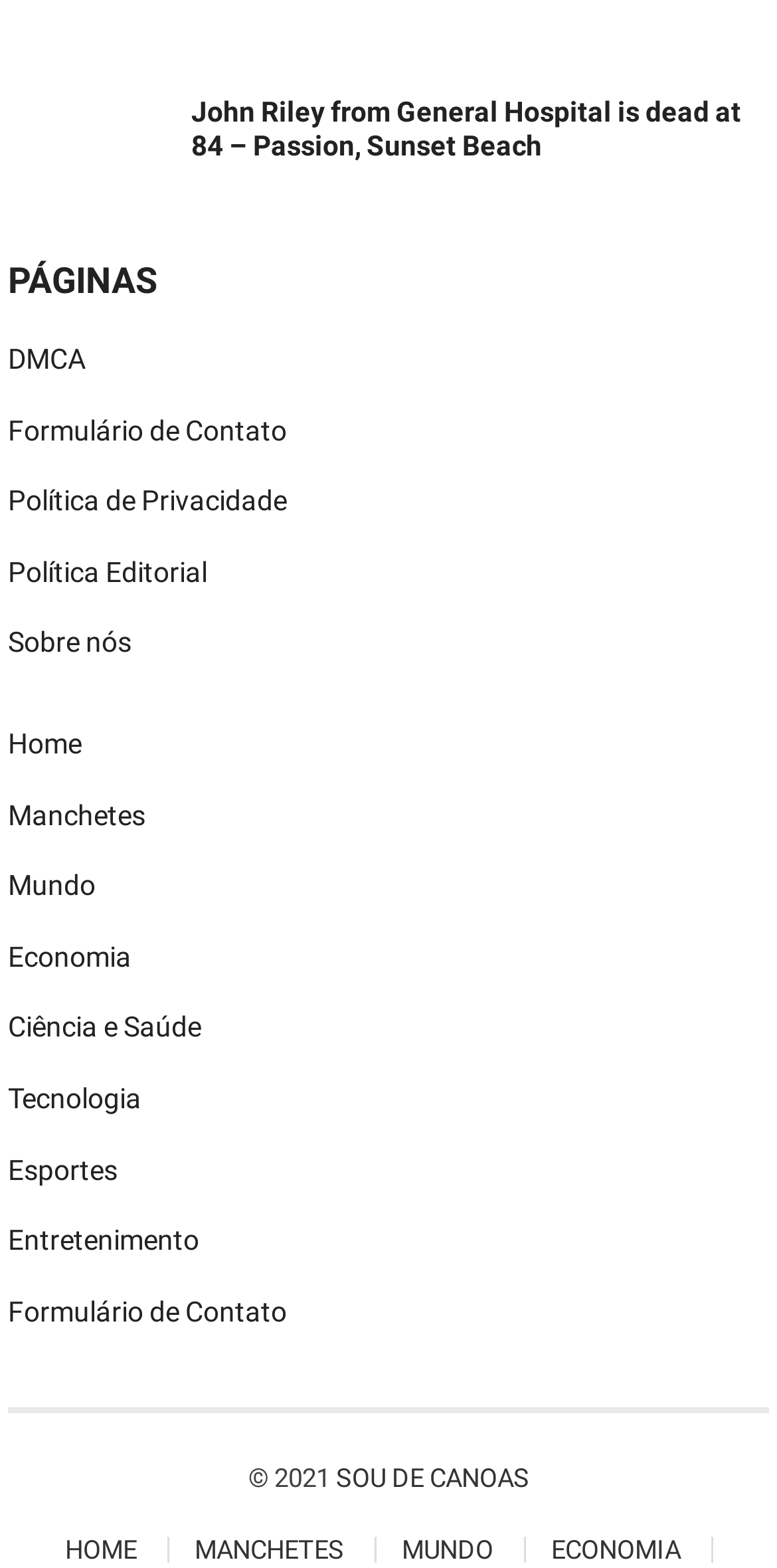How many links are there in the footer section?
Please provide a single word or phrase in response based on the screenshot.

3